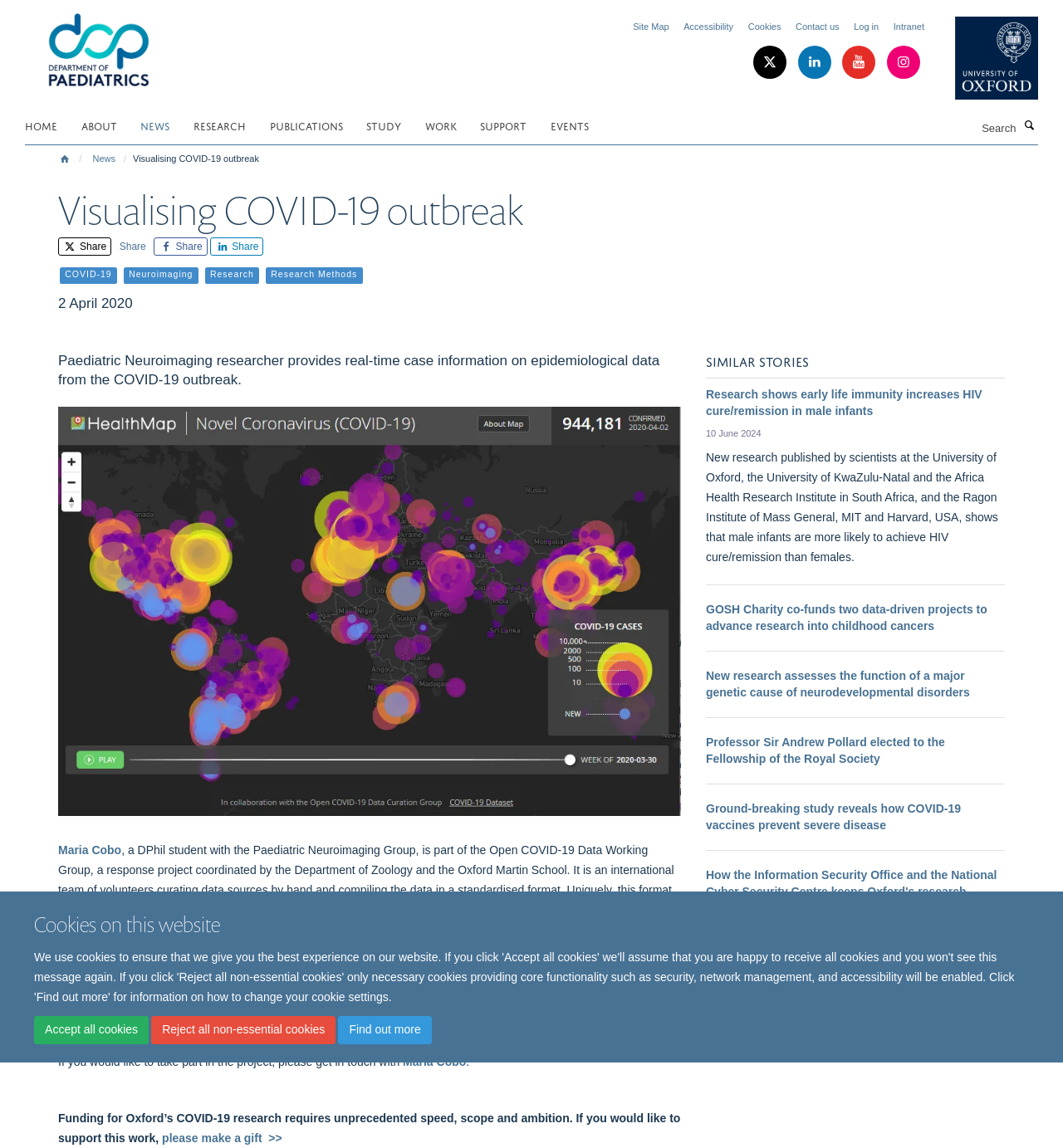Please answer the following question using a single word or phrase: 
What is the name of the department?

Department of Paediatrics